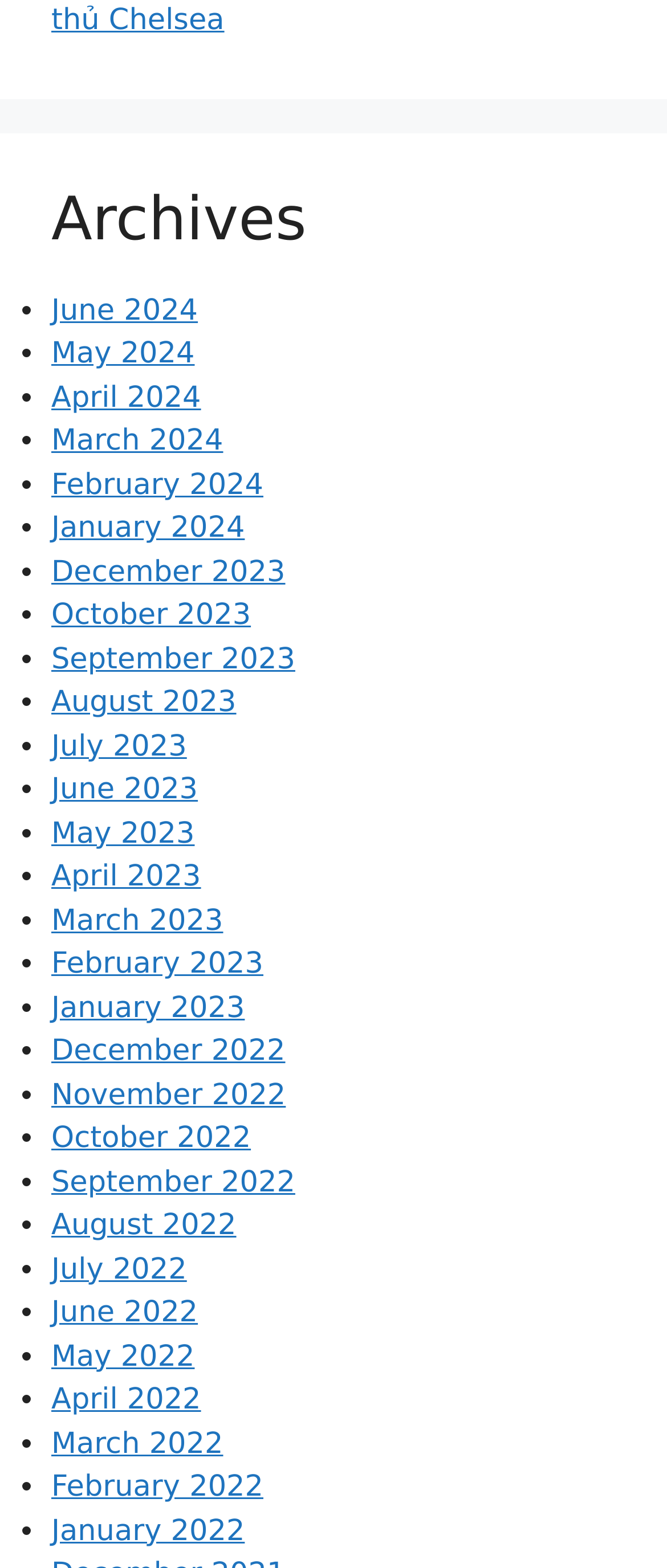Please identify the bounding box coordinates of the region to click in order to complete the given instruction: "View archives for May 2023". The coordinates should be four float numbers between 0 and 1, i.e., [left, top, right, bottom].

[0.077, 0.521, 0.292, 0.543]